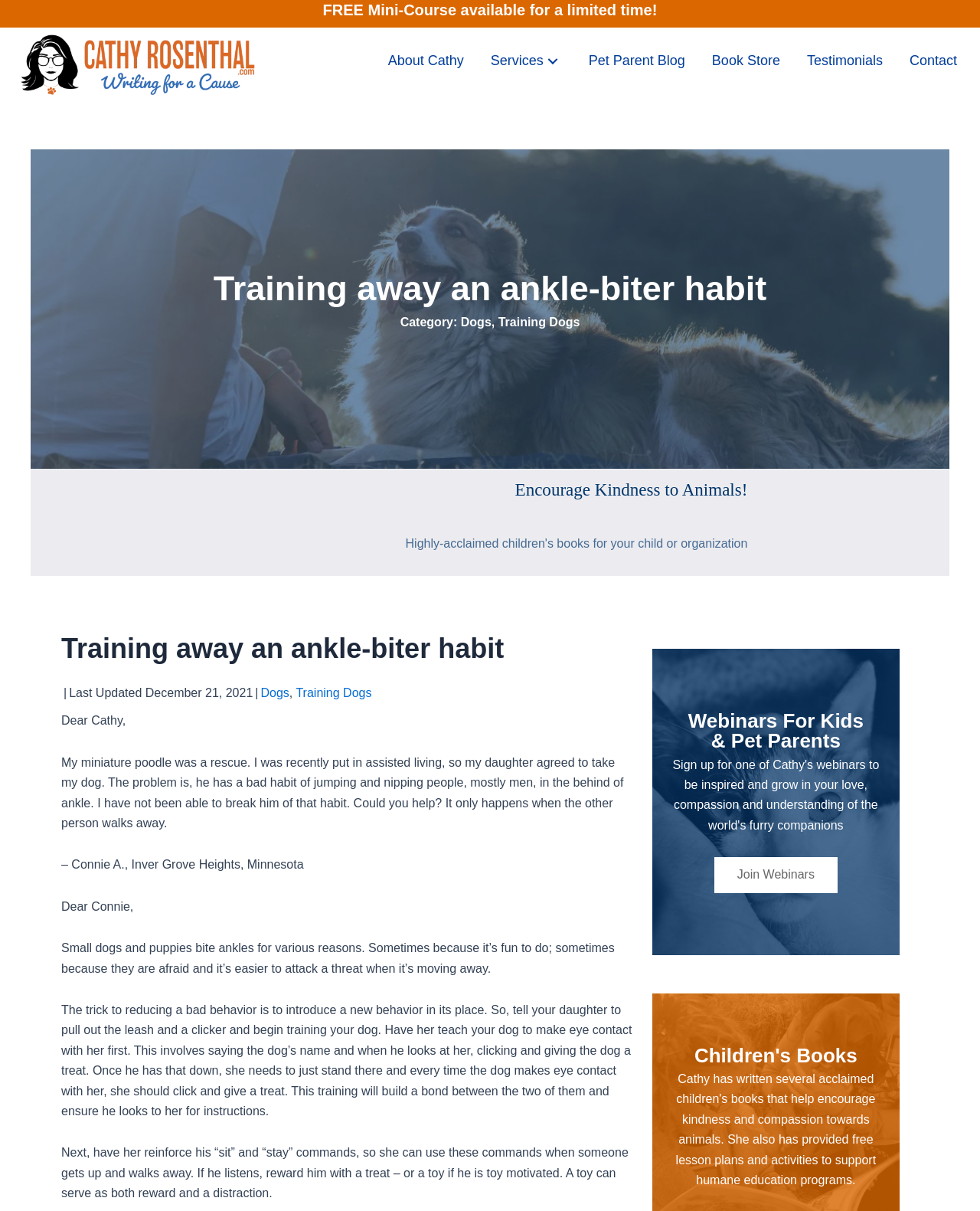Locate the bounding box coordinates of the item that should be clicked to fulfill the instruction: "Click the 'FREE Mini-Course available for a limited time!' link".

[0.0, 0.0, 1.0, 0.017]